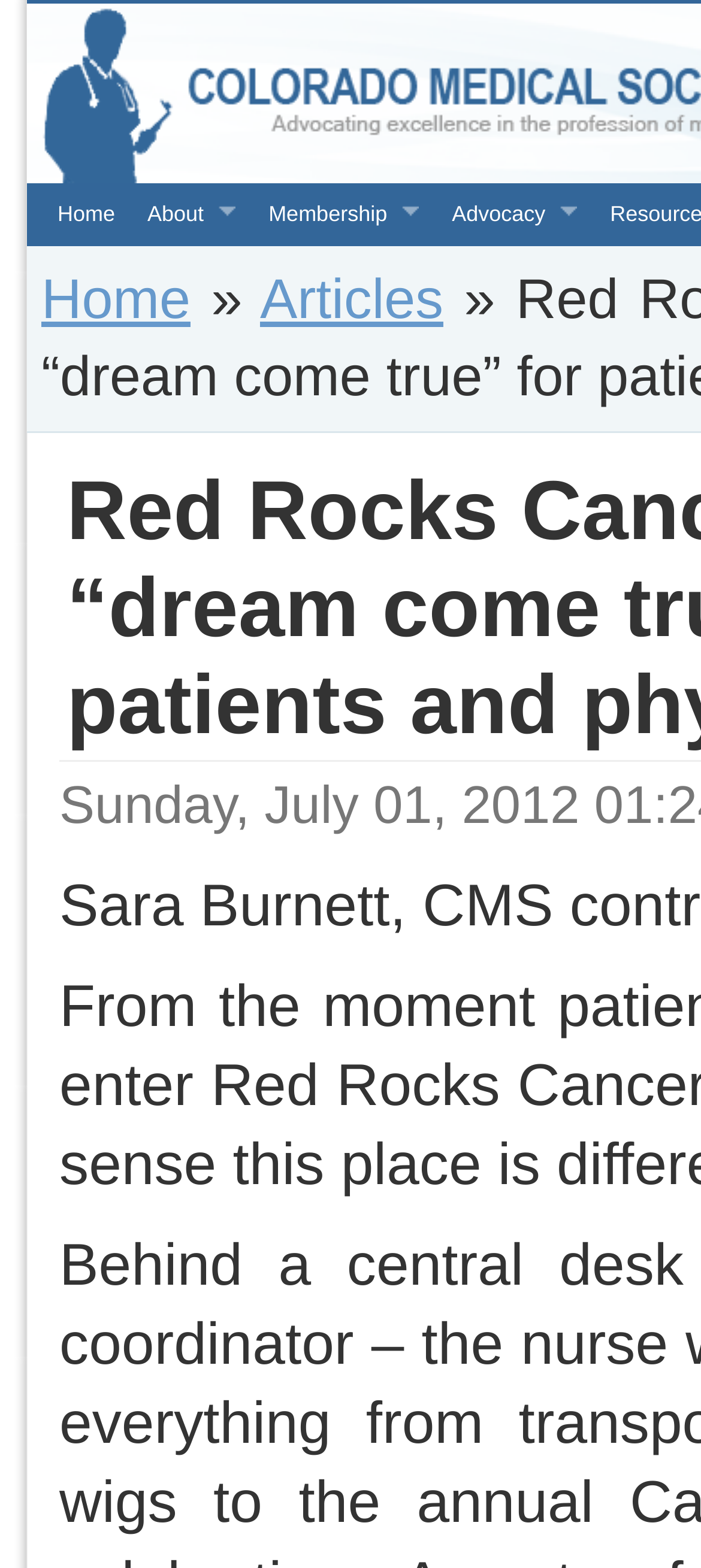What is the text after the 'Home' link?
From the screenshot, provide a brief answer in one word or phrase.

»